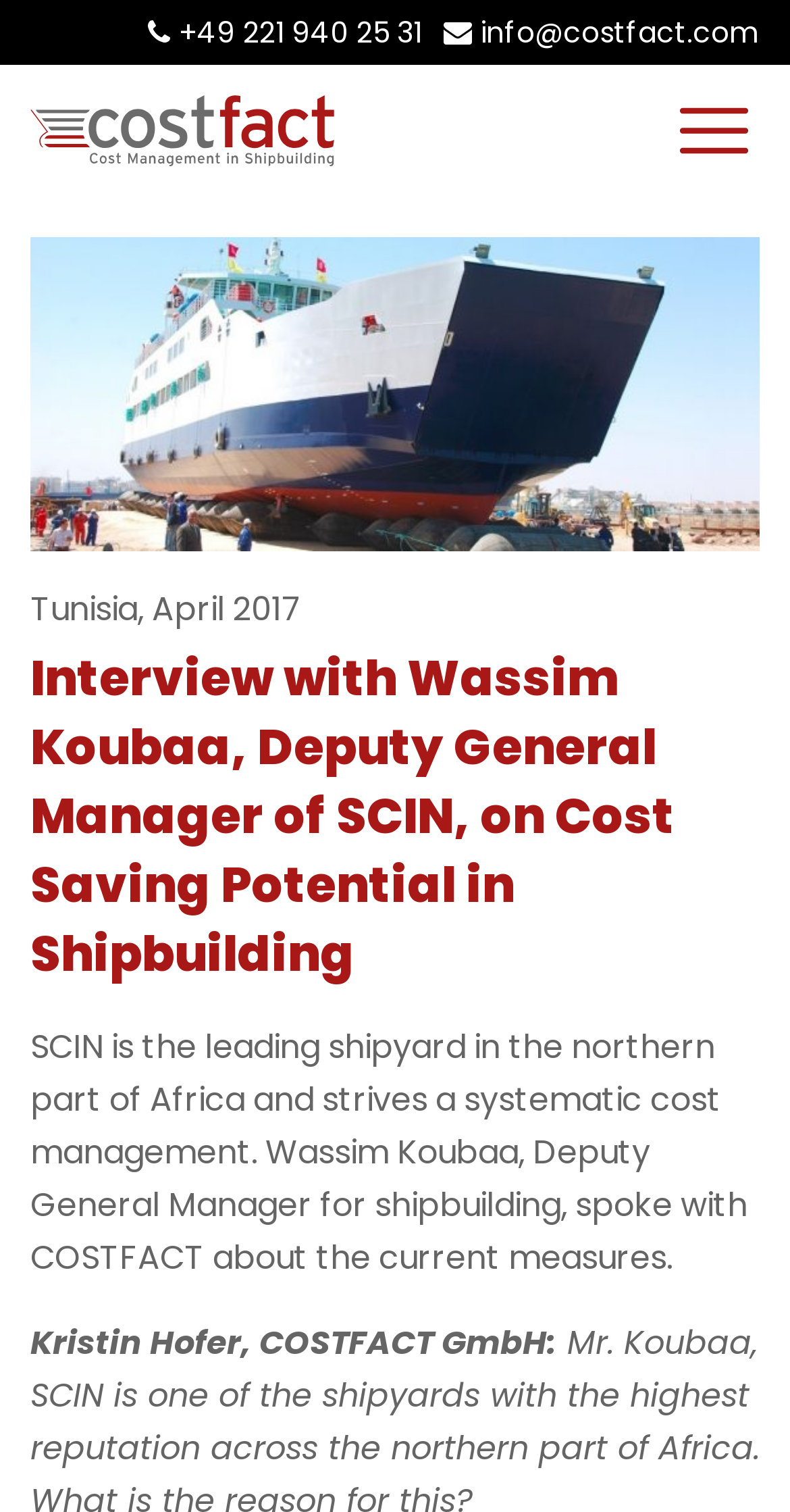What is the location mentioned in the webpage?
Please give a detailed and elaborate answer to the question based on the image.

The webpage mentions 'Tunisia, April 2017' in the StaticText element, which indicates that Tunisia is the location mentioned.